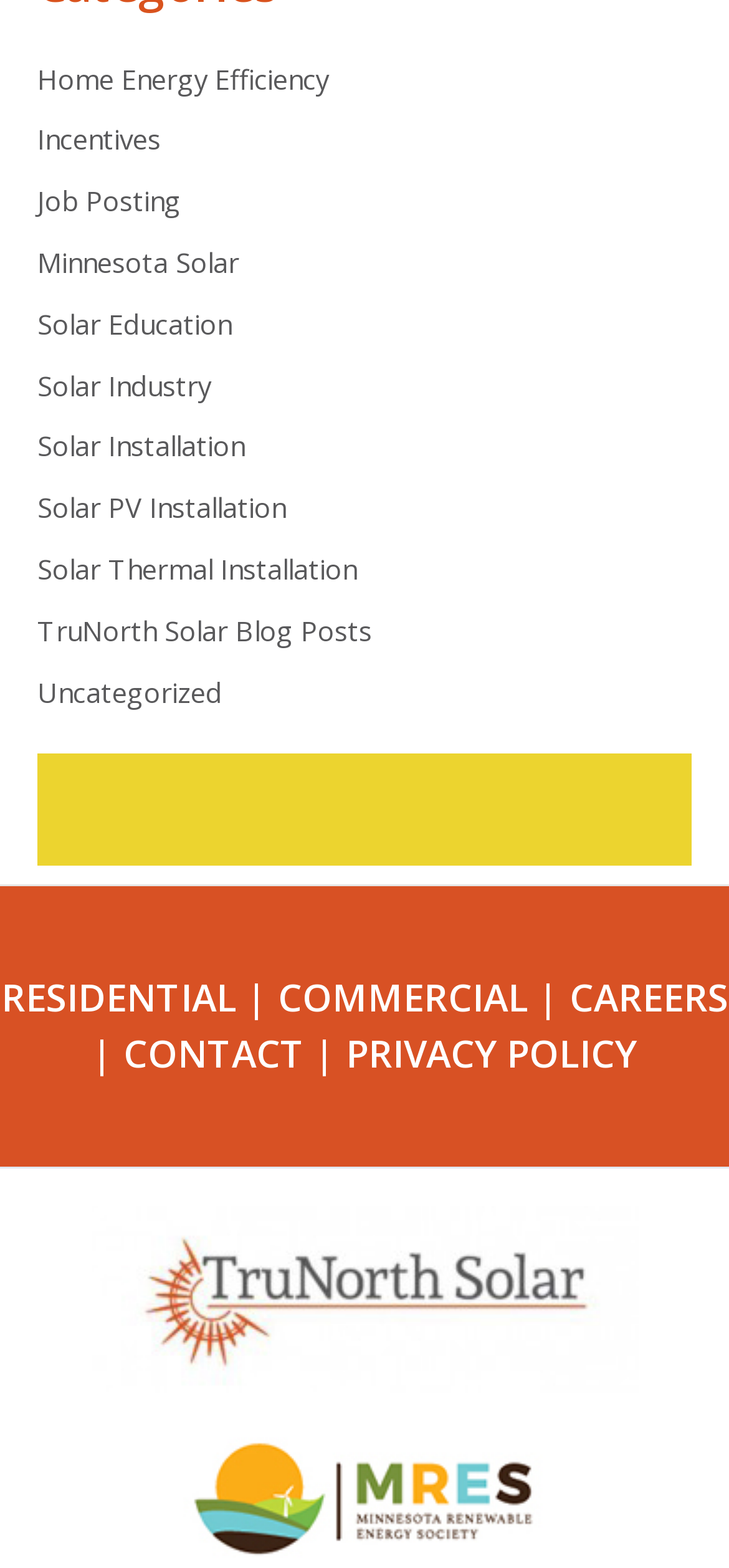Determine the bounding box coordinates of the clickable element necessary to fulfill the instruction: "Go to TruNorth Solar Blog Posts". Provide the coordinates as four float numbers within the 0 to 1 range, i.e., [left, top, right, bottom].

[0.051, 0.39, 0.51, 0.414]